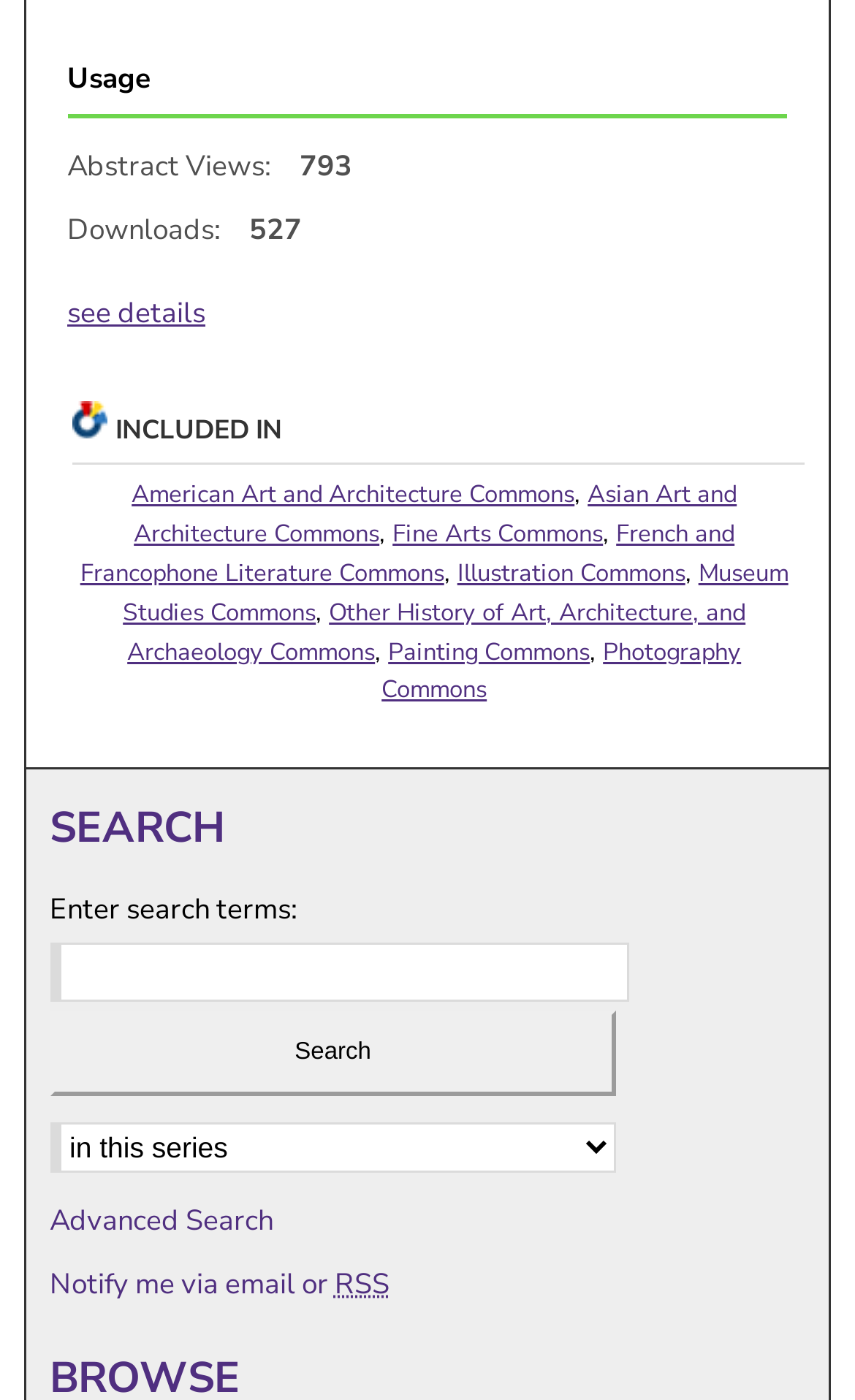Refer to the image and provide a thorough answer to this question:
How many downloads are there?

The answer can be found by looking at the 'Downloads:' section, where the number '527' is displayed.